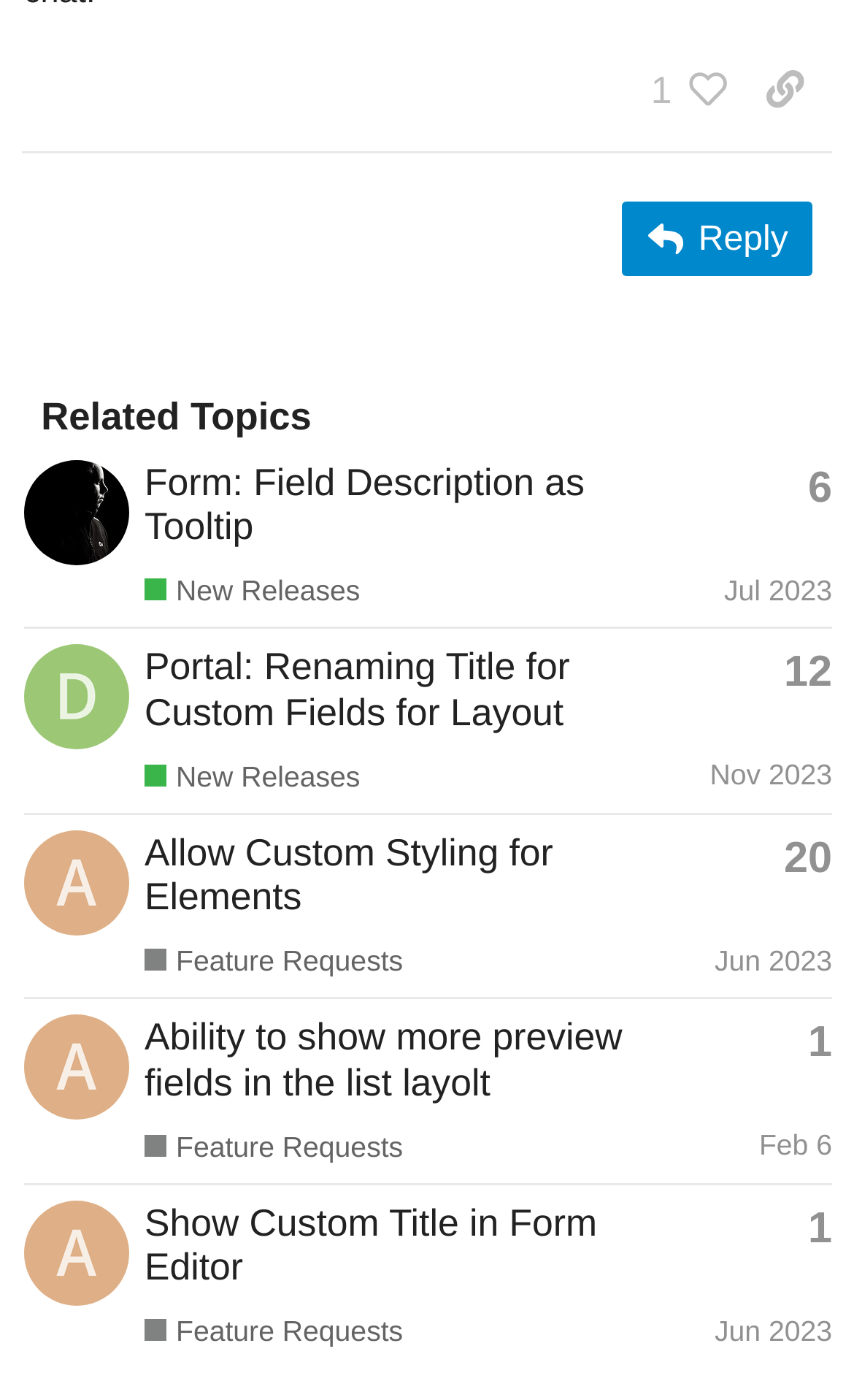What is the category of the third topic?
Please respond to the question with as much detail as possible.

I looked at the third row in the table under the 'Related Topics' heading, and the link 'Feature Requests' indicates that the third topic belongs to the category of Feature Requests.